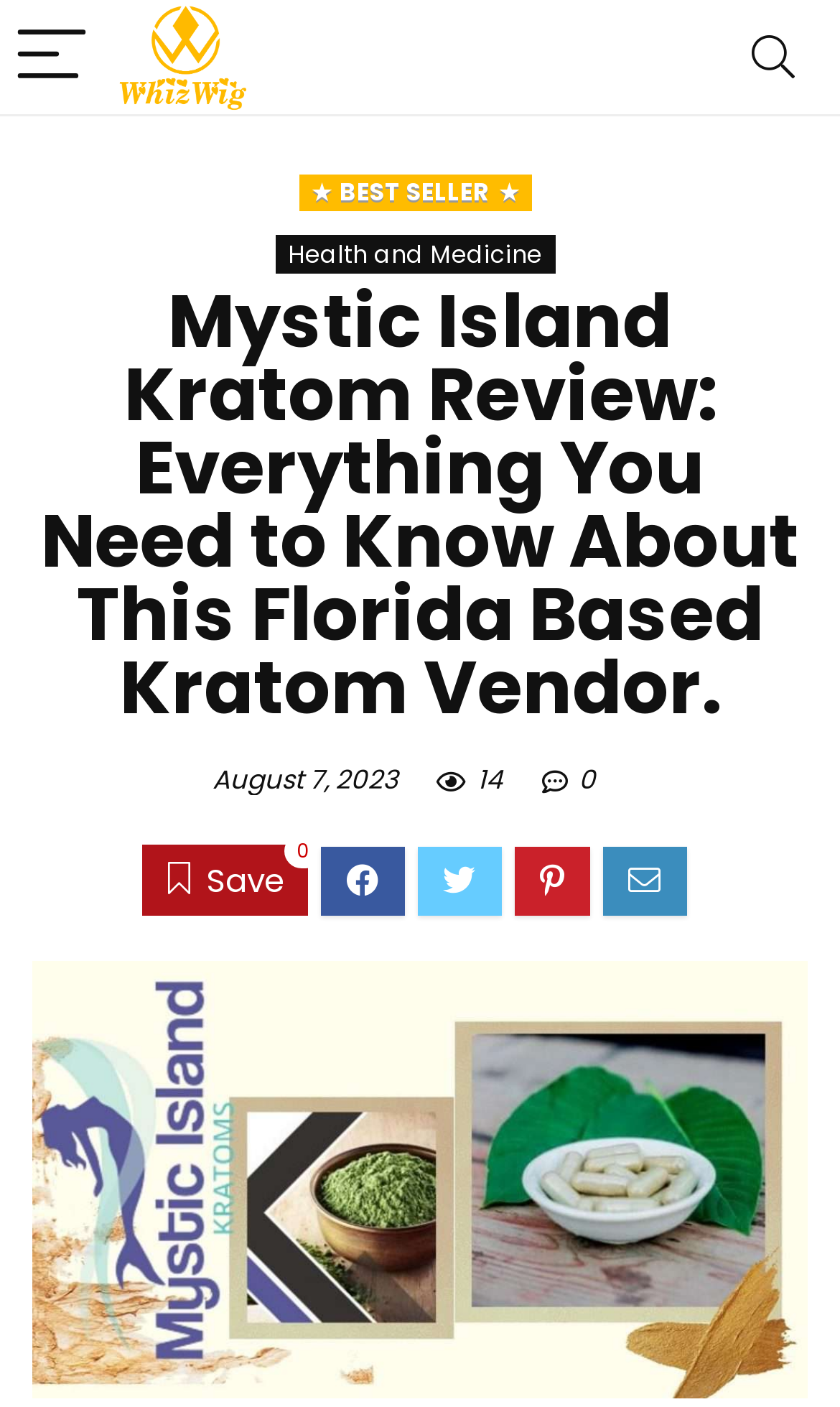Respond to the following question with a brief word or phrase:
Is there a search function on the webpage?

Yes